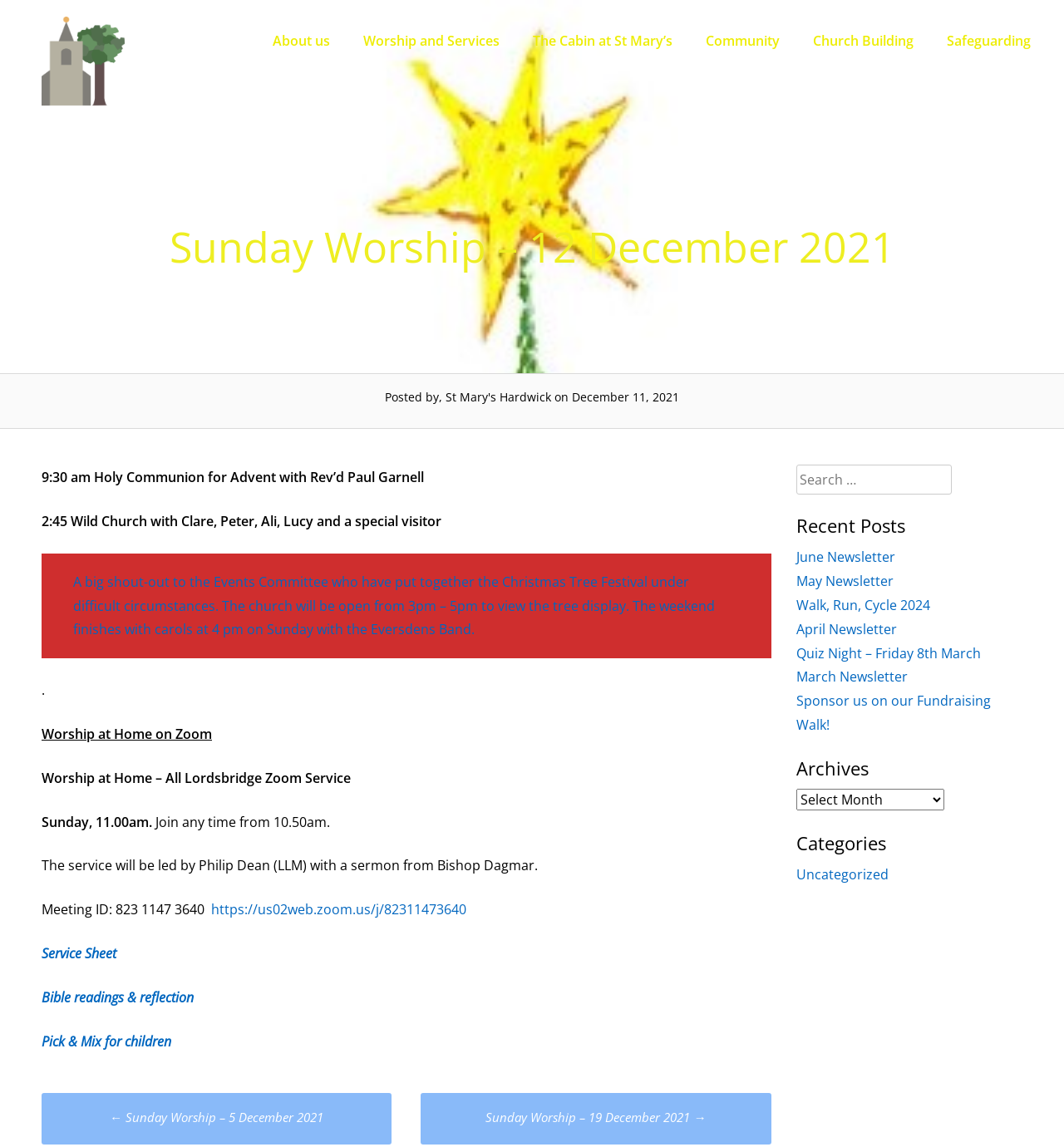Produce a meticulous description of the webpage.

This webpage is about Sunday Worship at St Mary's Church, Hardwick, on December 12, 2021. At the top, there is a logo of St Mary's Church, Hardwick, accompanied by a link to the church's website. Below the logo, there are six navigation links: "About us", "Worship and Services", "The Cabin at St Mary's", "Community", "Church Building", and "Safeguarding".

The main content of the webpage is divided into two sections. The first section is a header with the title "Sunday Worship – 12 December 2021". Below the header, there is a main article section that contains information about the worship services on that day. The article is divided into several paragraphs, each describing a different event or service, including Holy Communion, Wild Church, and Worship at Home on Zoom. There are also links to join the Zoom service, access the service sheet, and read Bible readings and reflections.

At the bottom of the article, there are navigation links to previous and next Sunday worship services. On the right side of the webpage, there is a search bar with a label "Search for:". Below the search bar, there are headings for "Recent Posts" and "Archives", followed by links to recent newsletters and events. There is also a combobox for selecting archives and a heading for "Categories" with a link to "Uncategorized".